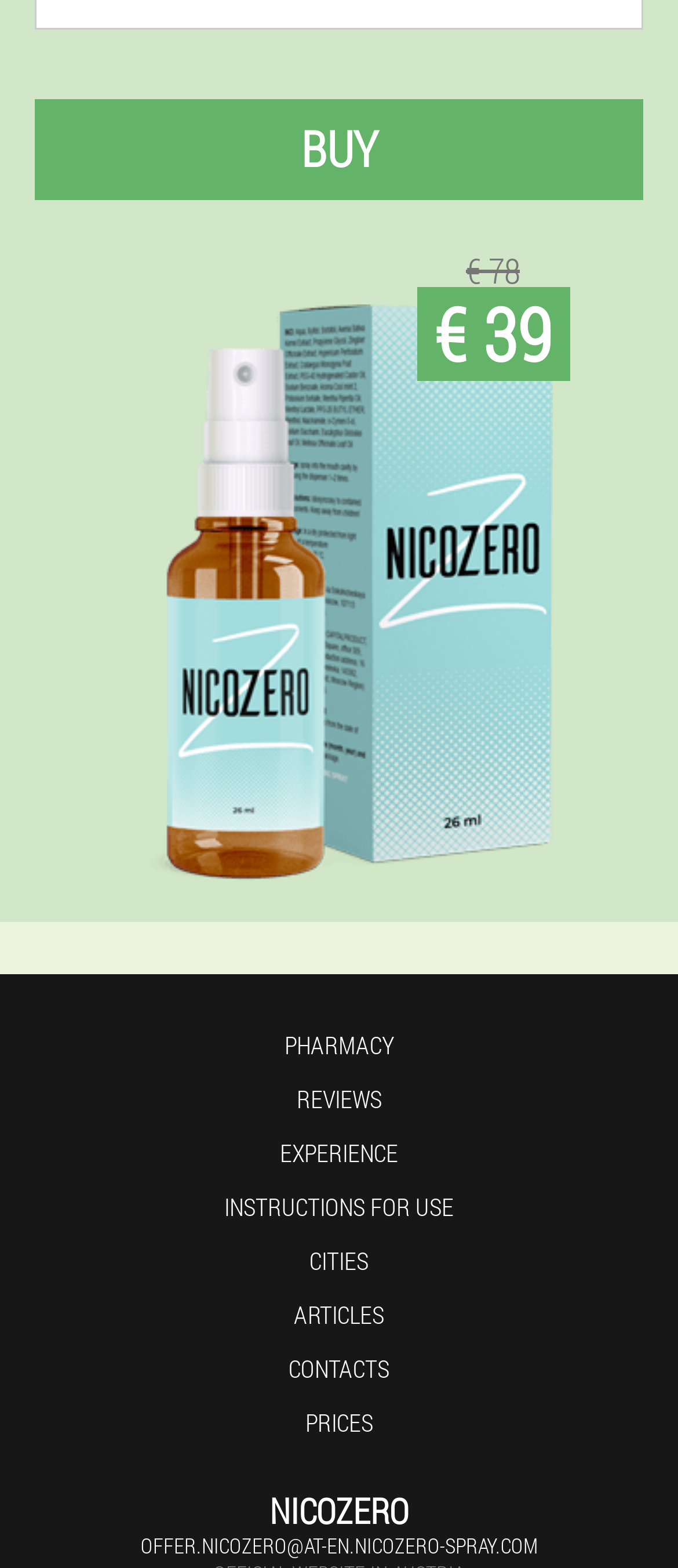Determine the bounding box coordinates of the clickable element to complete this instruction: "Visit the PHARMACY page". Provide the coordinates in the format of four float numbers between 0 and 1, [left, top, right, bottom].

[0.419, 0.655, 0.581, 0.676]